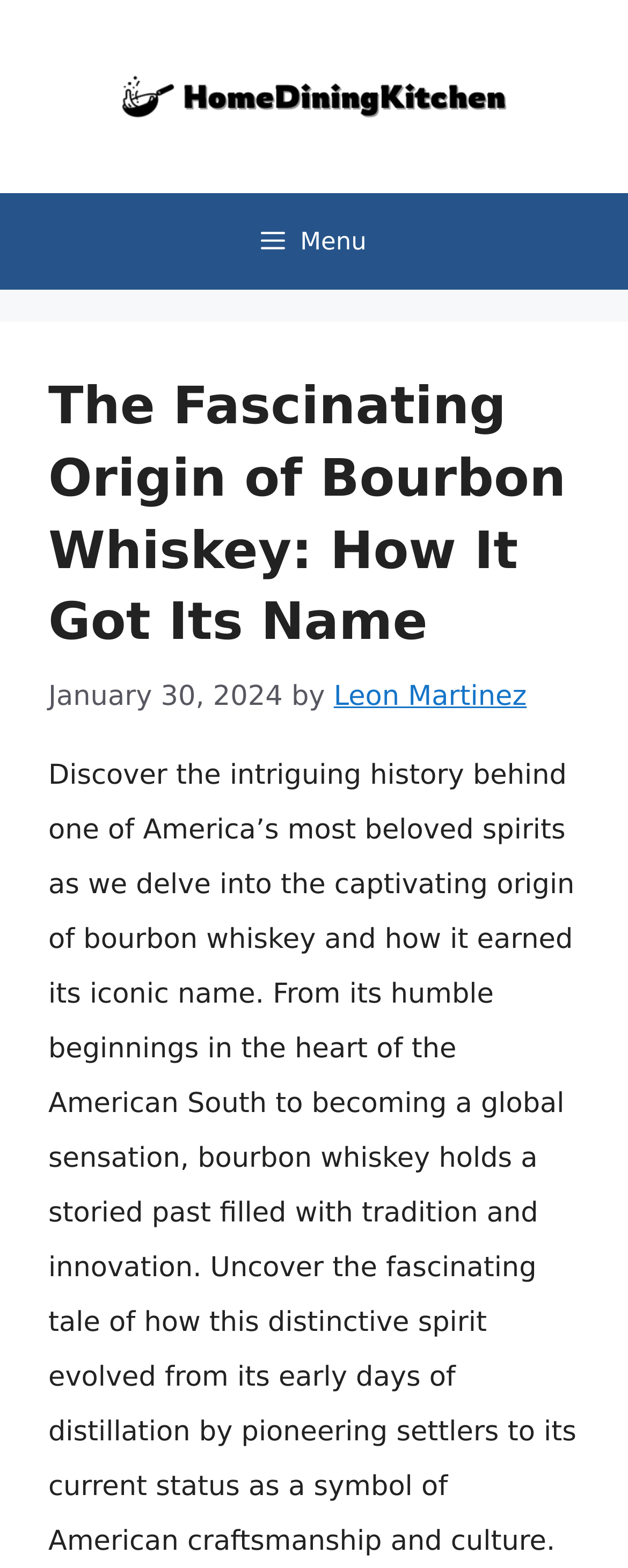Is the menu button expanded?
Please give a detailed and elaborate answer to the question.

I found the state of the menu button by looking at the button element, which has an attribute 'expanded' set to 'False'.